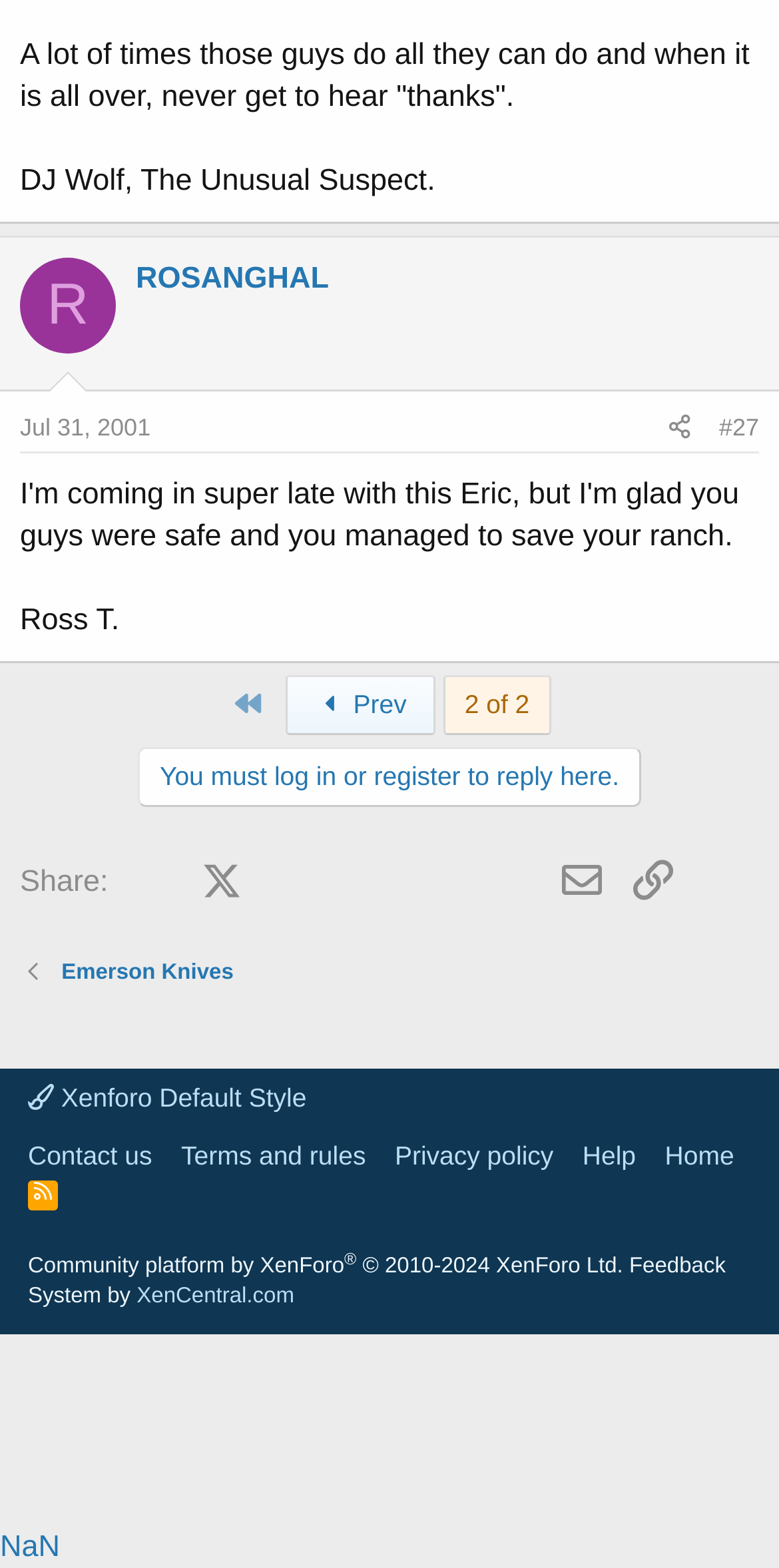Using the elements shown in the image, answer the question comprehensively: What is the name of the community platform?

I found the name of the community platform by looking at the link element 'Community platform by XenForo' which is located at the bottom of the page.